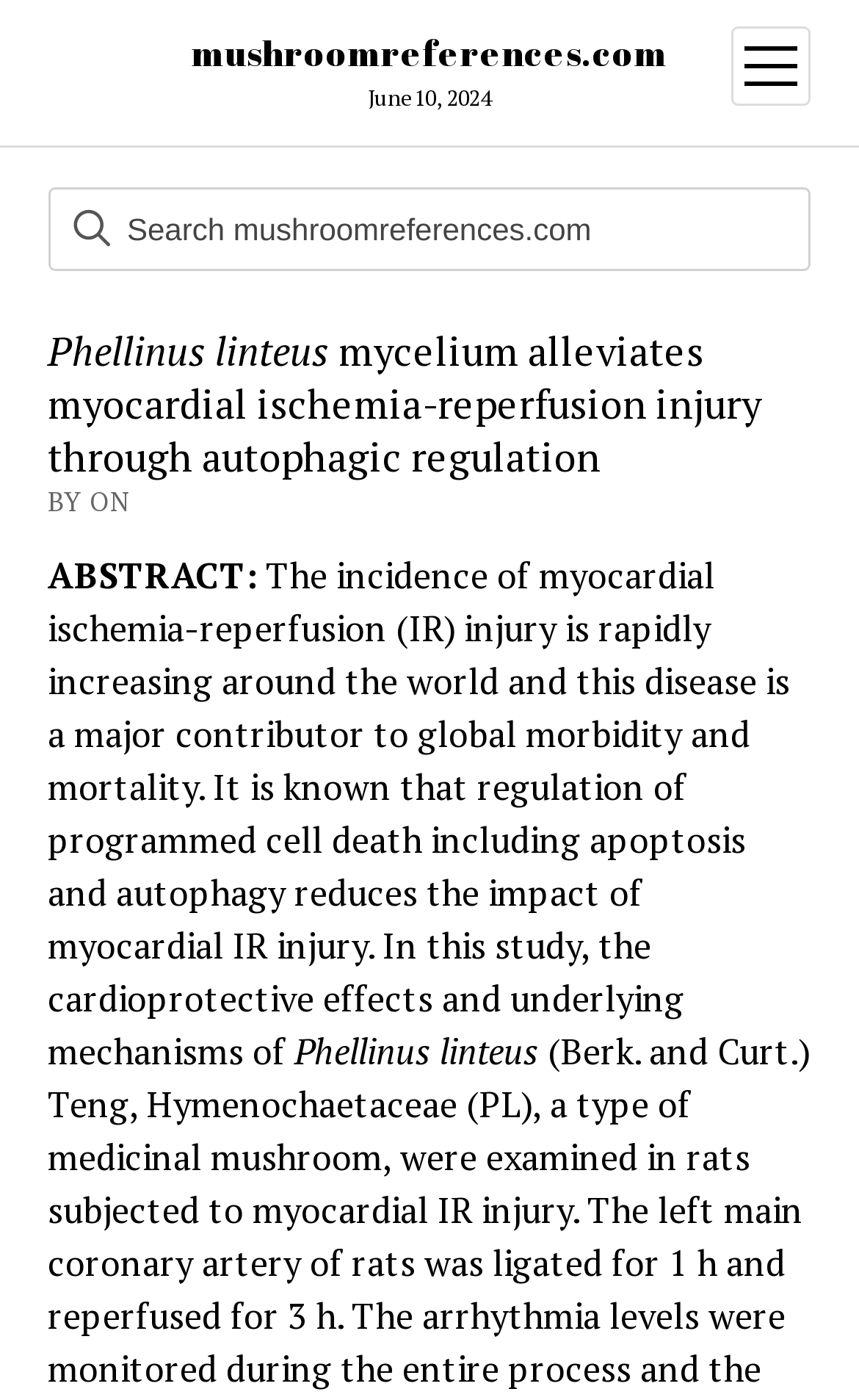Determine the bounding box for the UI element that matches this description: "open menu".

[0.852, 0.019, 0.944, 0.076]